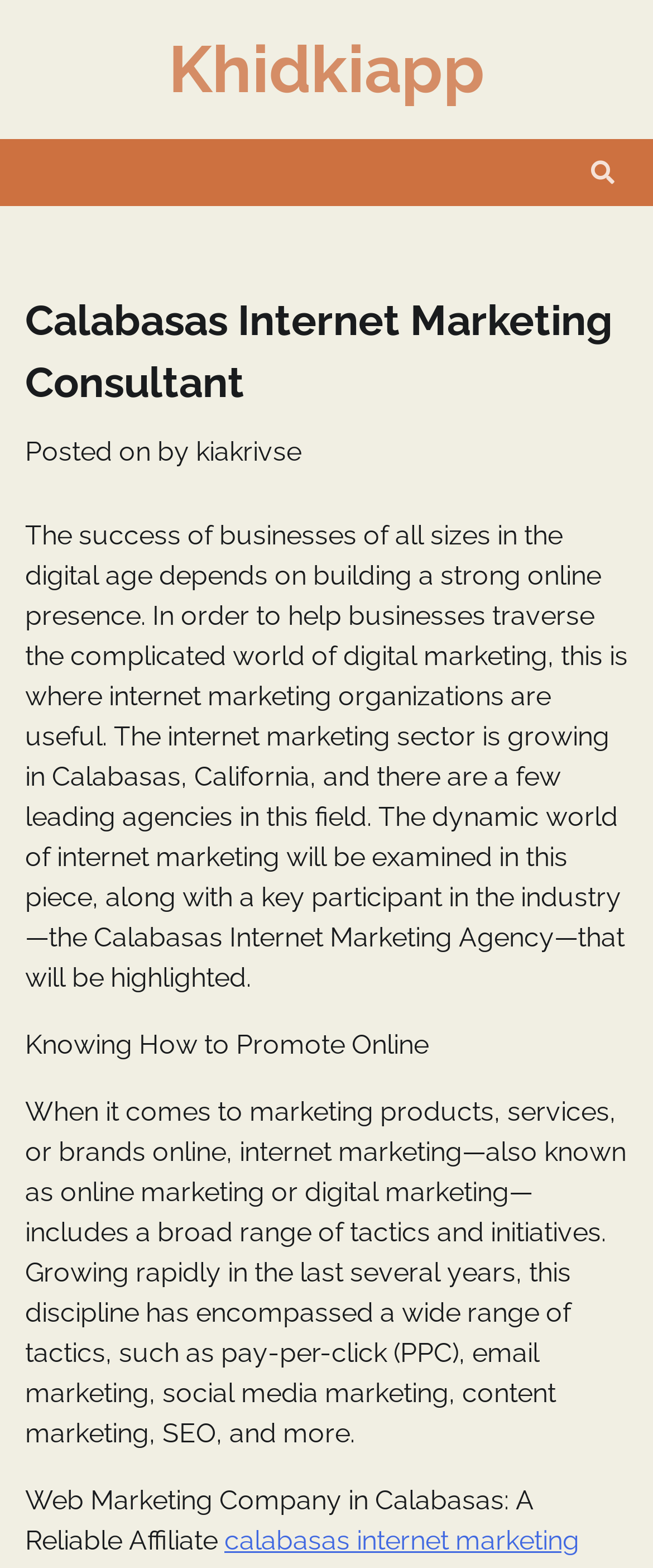Refer to the image and provide an in-depth answer to the question: 
What is the location of the internet marketing agency?

The location of the internet marketing agency can be found in the first paragraph, which mentions that the internet marketing sector is growing in Calabasas, California.